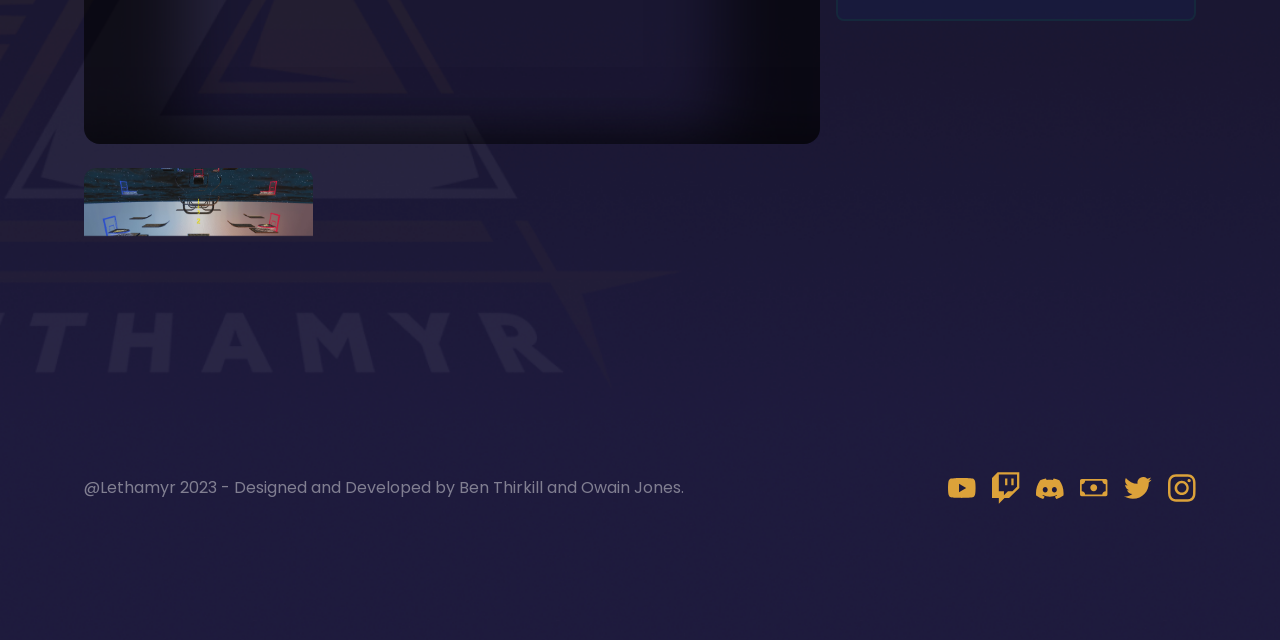Identify the bounding box for the element characterized by the following description: "Ben Thirkill".

[0.359, 0.744, 0.424, 0.78]